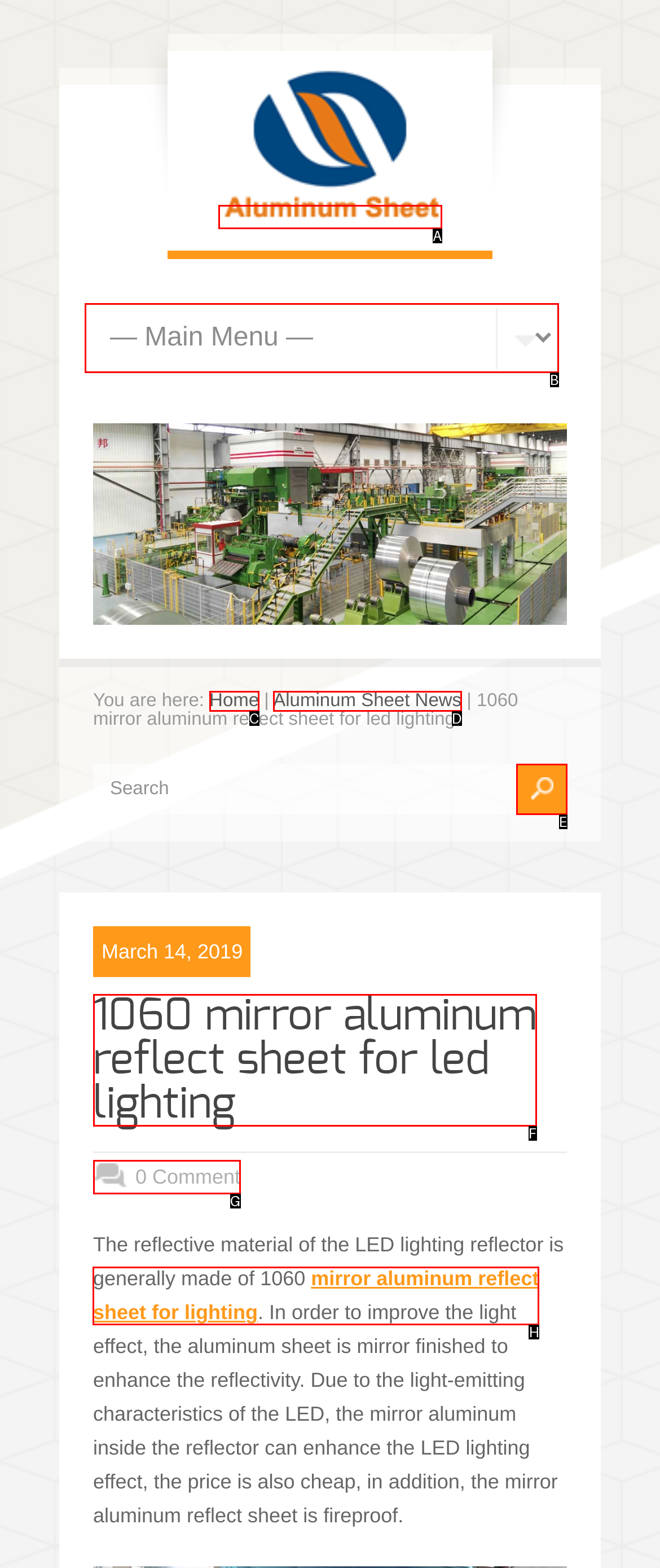Please identify the correct UI element to click for the task: Click the 'mirror aluminum reflect sheet for lighting' link Respond with the letter of the appropriate option.

H